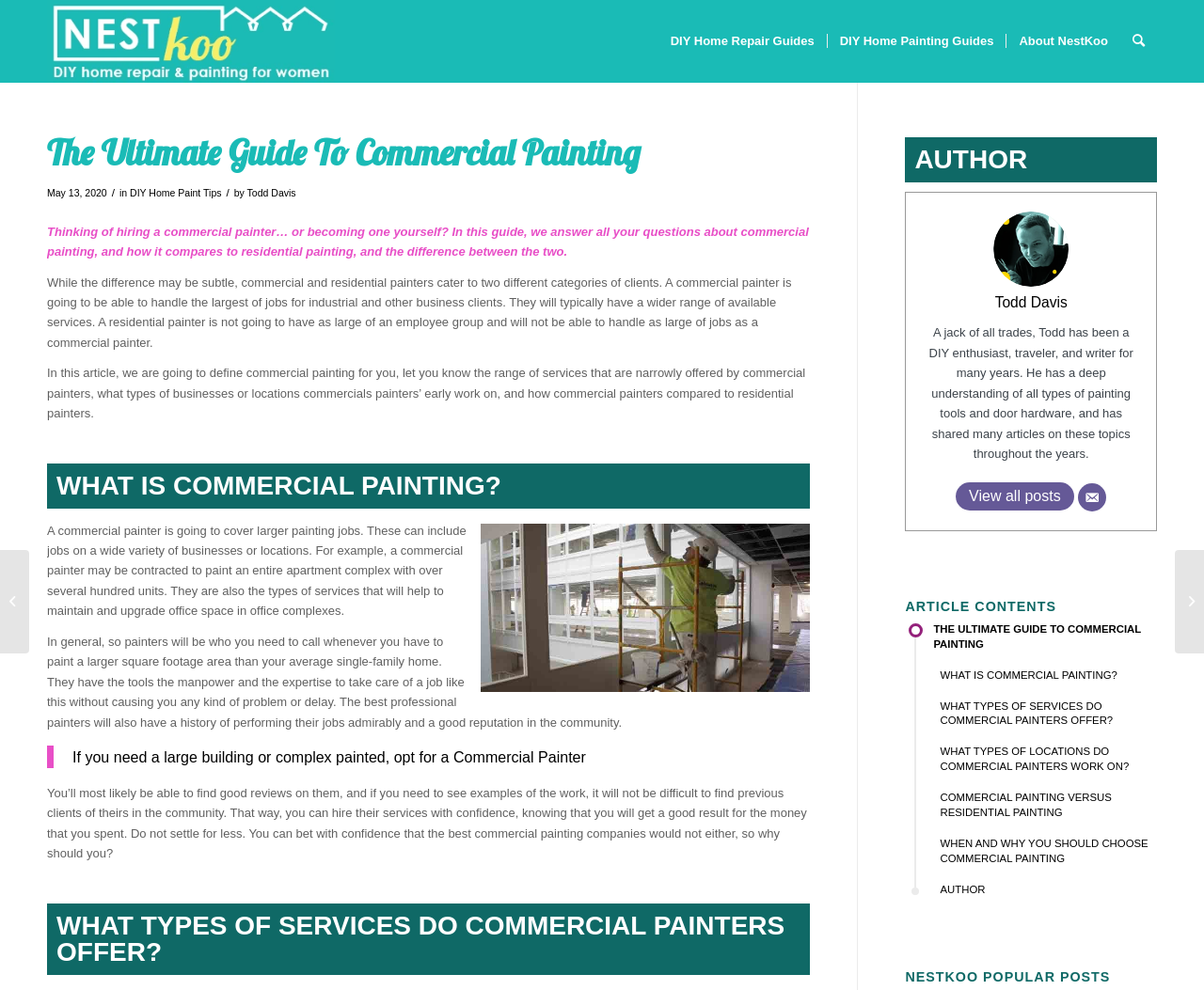Your task is to find and give the main heading text of the webpage.

The Ultimate Guide To Commercial Painting